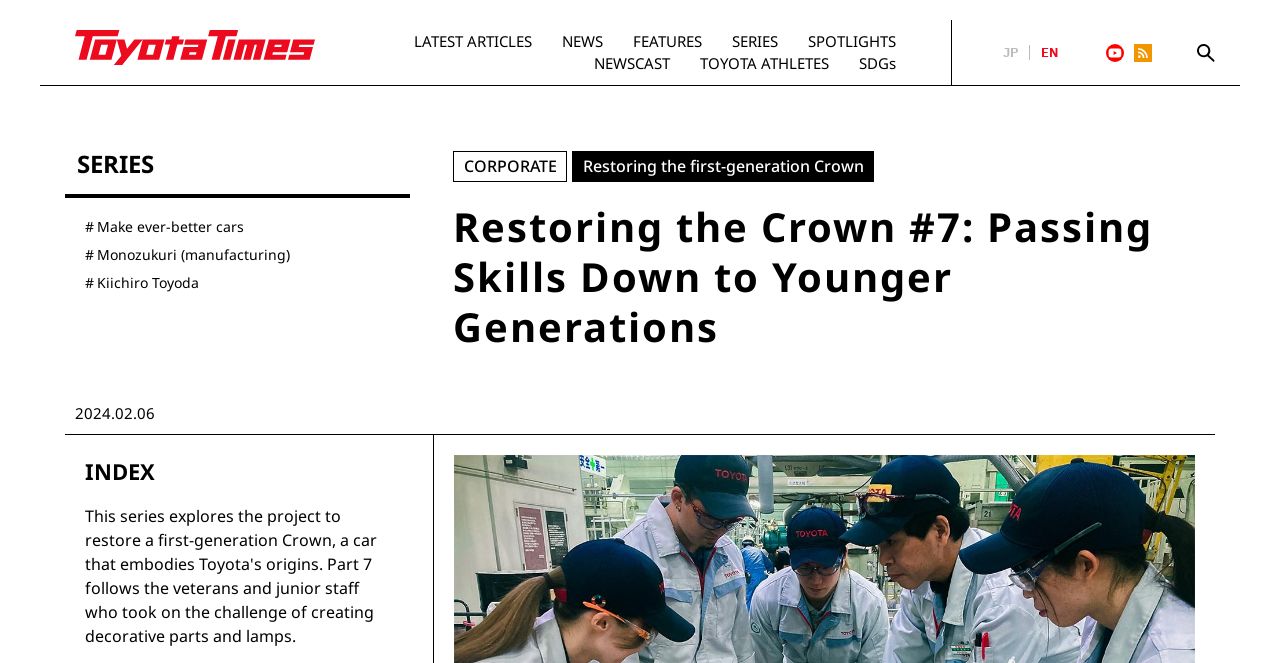What is the topic of the article?
Based on the image, answer the question with a single word or brief phrase.

Toyota's origins